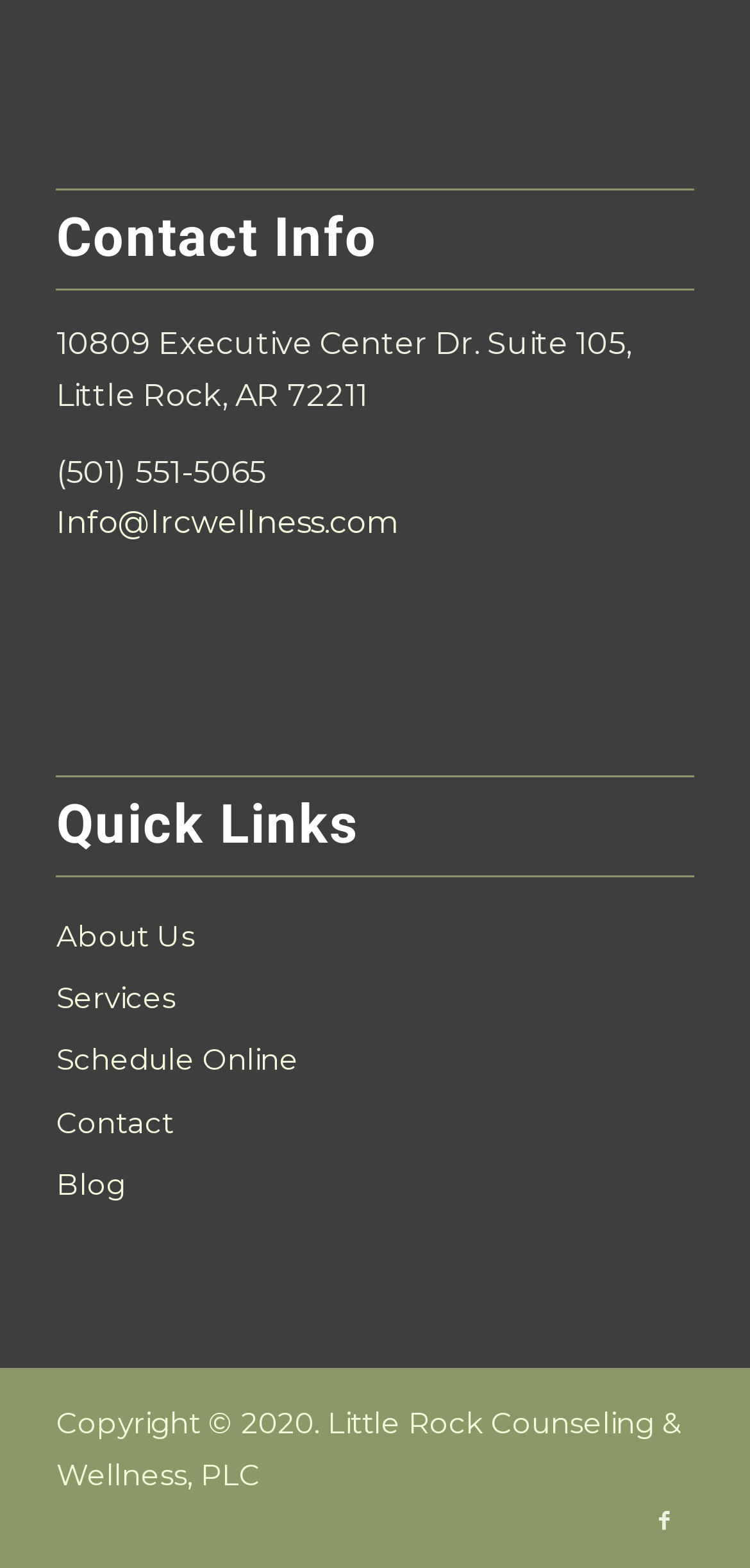How many quick links are available on the webpage?
Utilize the image to construct a detailed and well-explained answer.

I counted the number of link elements under the 'Quick Links' heading, which are 'About Us', 'Services', 'Schedule Online', 'Contact', and 'Blog', totaling 5 quick links.